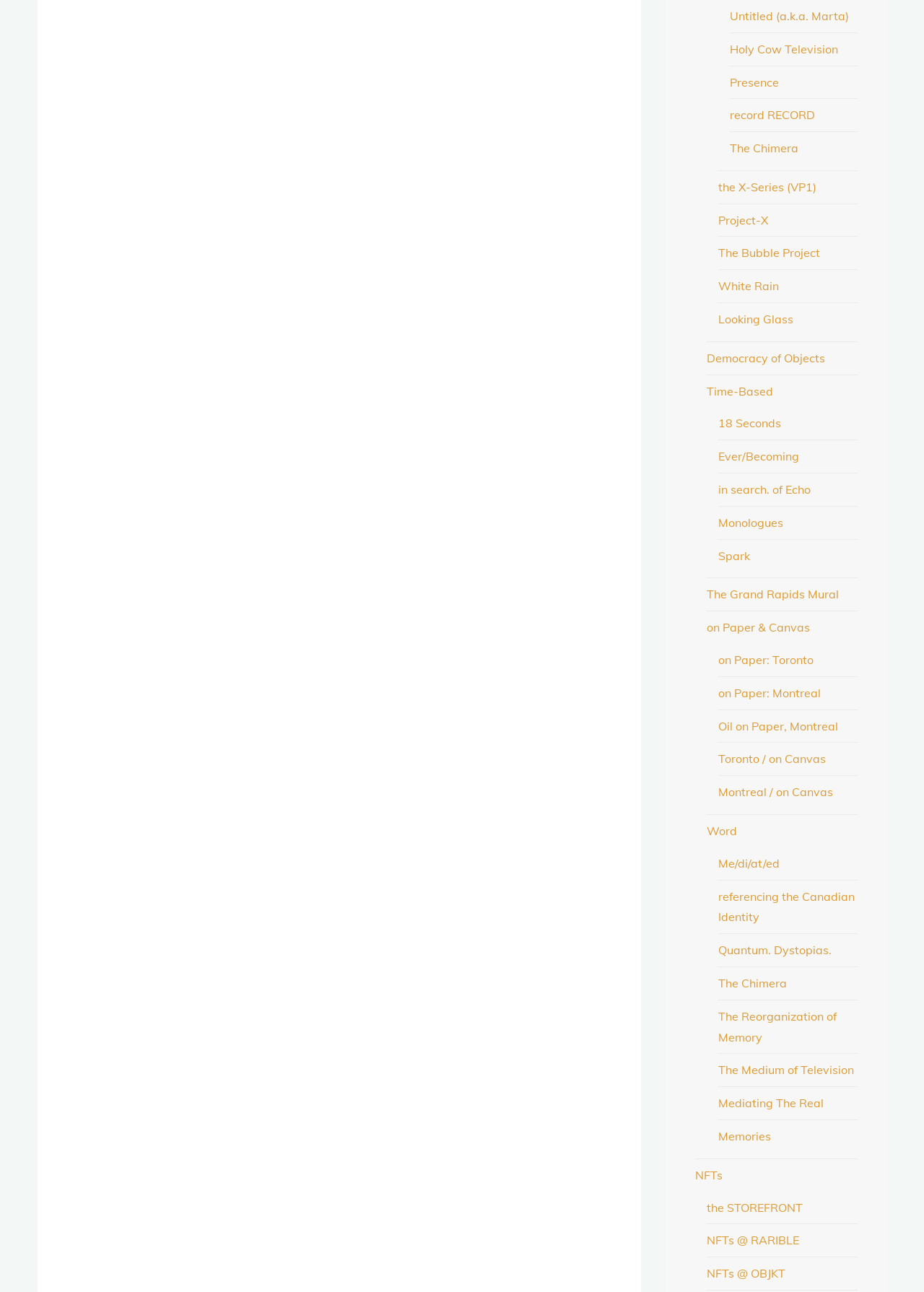Please give a succinct answer to the question in one word or phrase:
How many links are on the webpage?

30